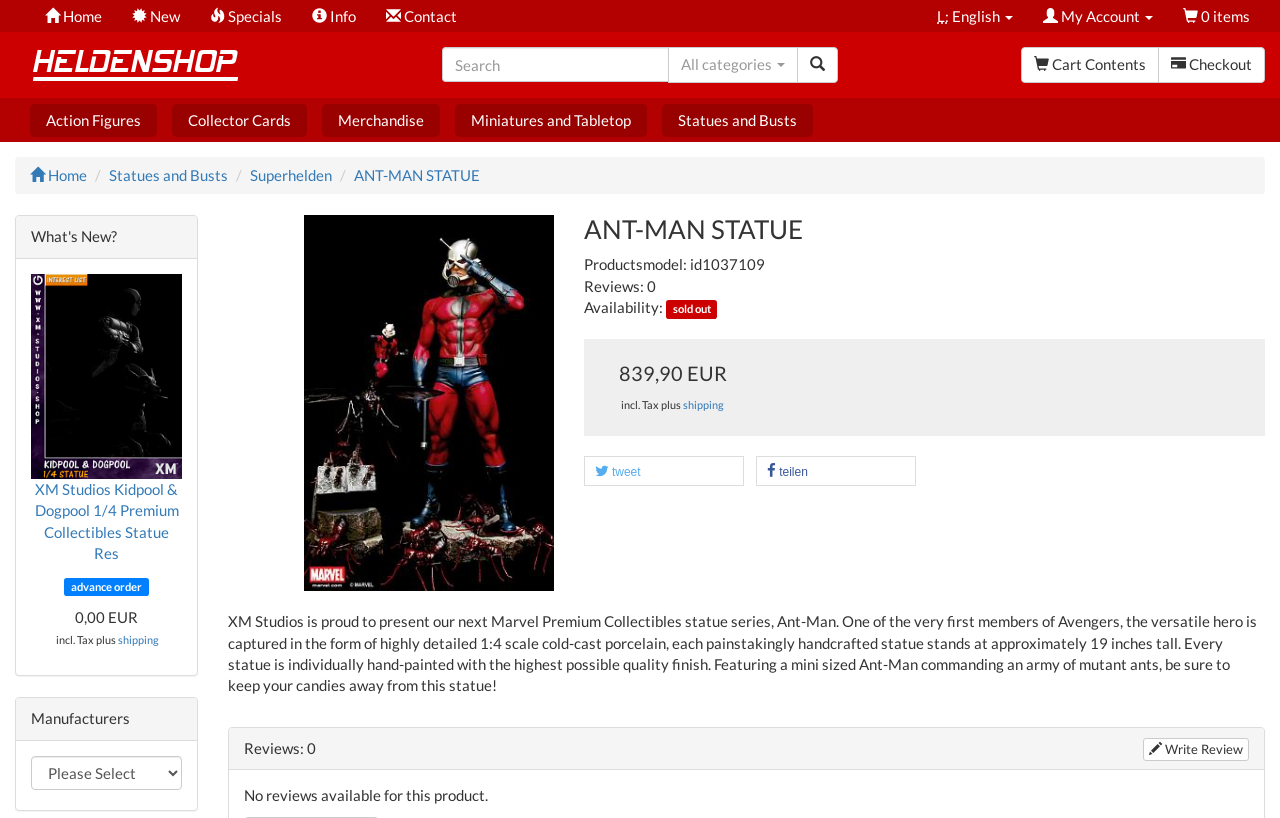What is the manufacturer of the statue?
Answer the question with a detailed and thorough explanation.

The manufacturer of the statue can be inferred from the text in the StaticText element which mentions 'XM Studios is proud to present our next Marvel Premium Collectibles statue series, Ant-Man'.